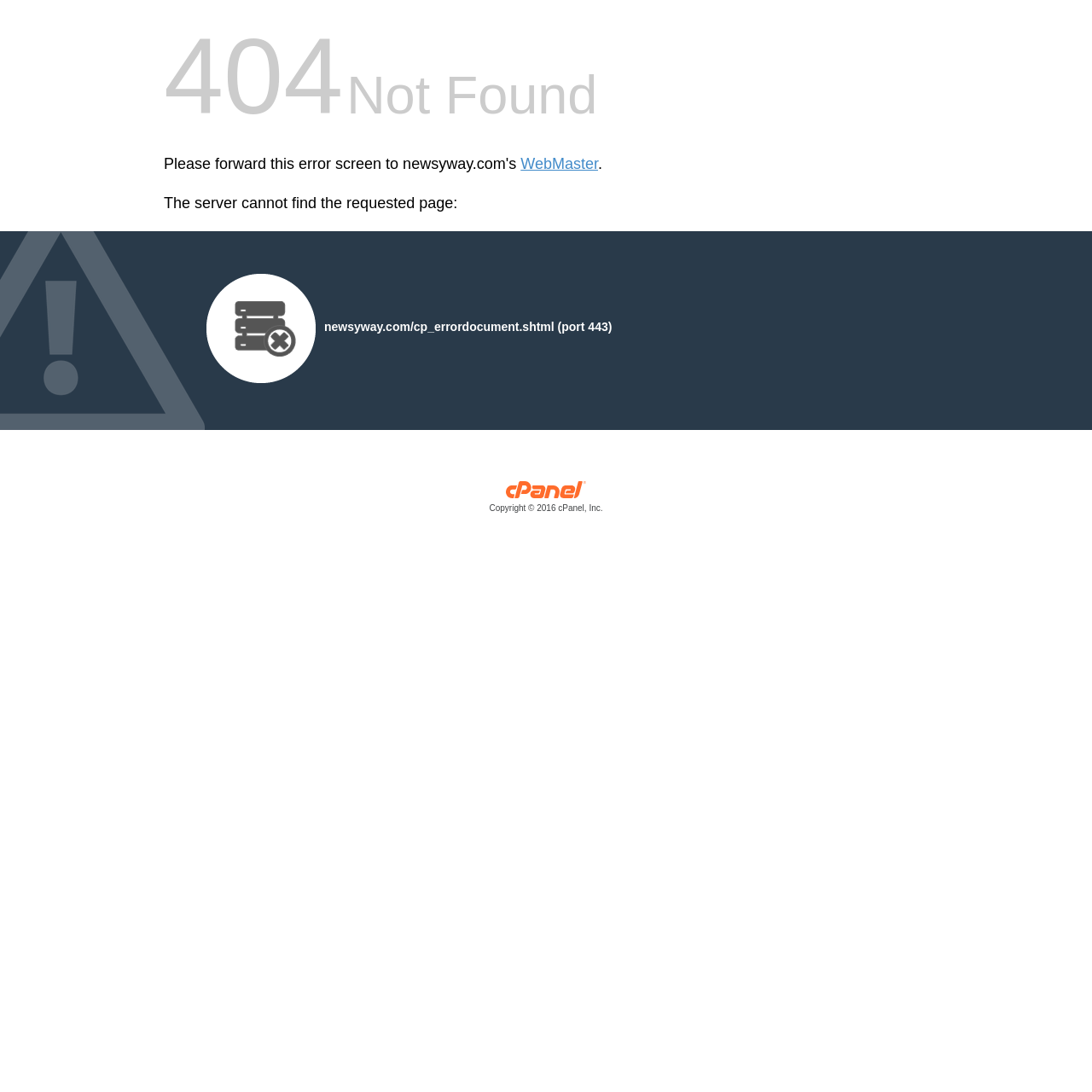Provide the bounding box coordinates of the HTML element this sentence describes: "WebMaster". The bounding box coordinates consist of four float numbers between 0 and 1, i.e., [left, top, right, bottom].

[0.477, 0.142, 0.548, 0.158]